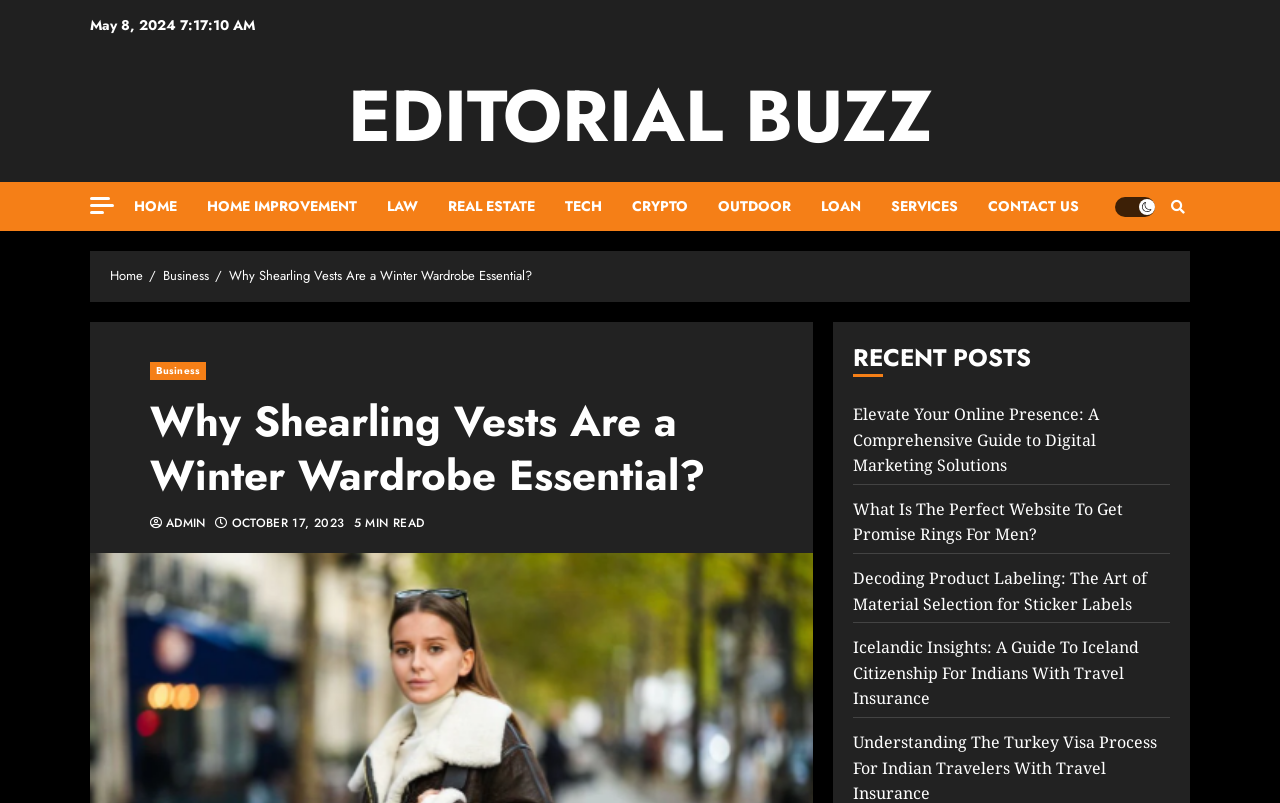Answer the question with a brief word or phrase:
What is the name of the website?

Editorial Buzz